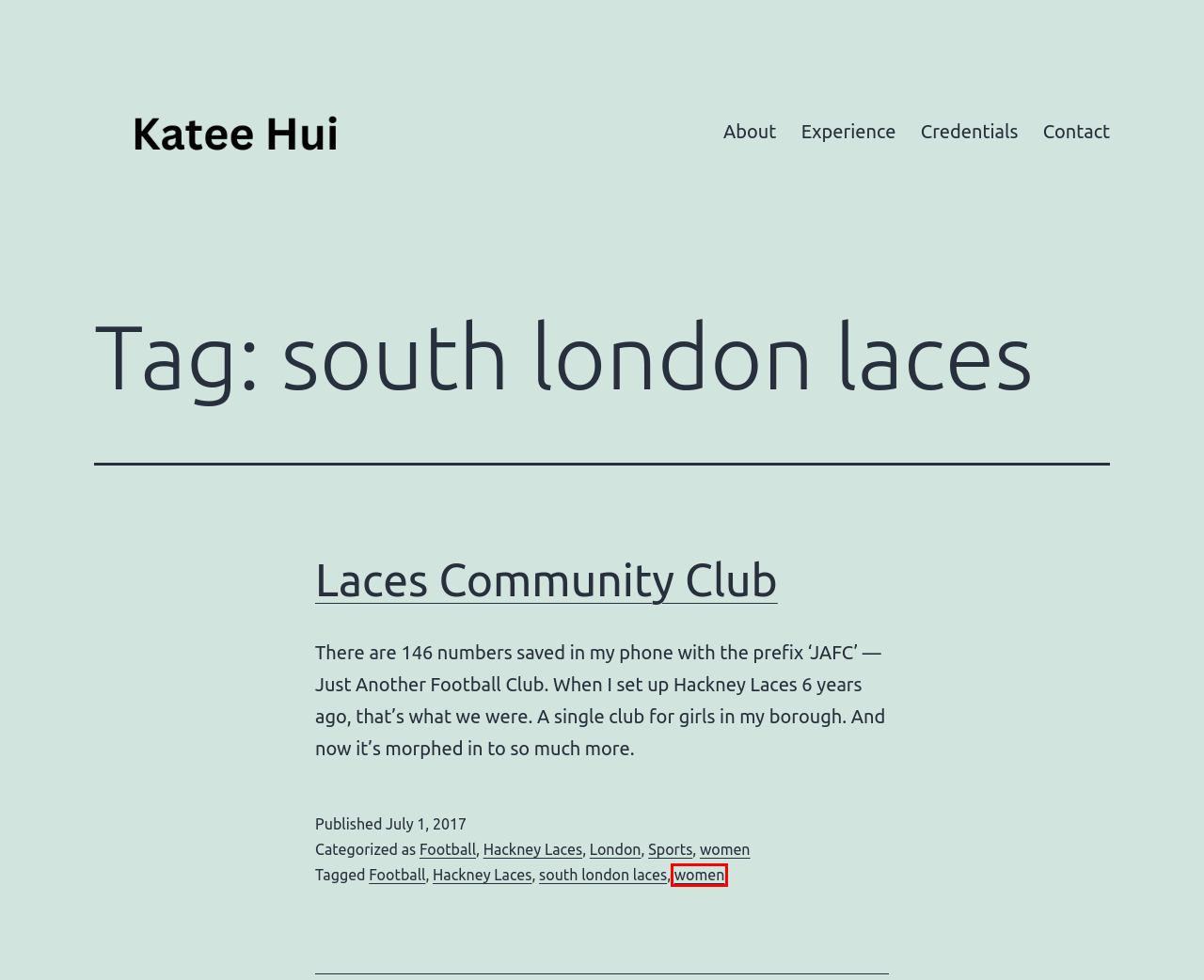You are provided a screenshot of a webpage featuring a red bounding box around a UI element. Choose the webpage description that most accurately represents the new webpage after clicking the element within the red bounding box. Here are the candidates:
A. Laces Community Club – Katee Hui
B. Experience – Katee Hui
C. Football – Katee Hui
D. London – Katee Hui
E. Sports – Katee Hui
F. Hackney Laces – Katee Hui
G. Contact – Katee Hui
H. women – Katee Hui

H